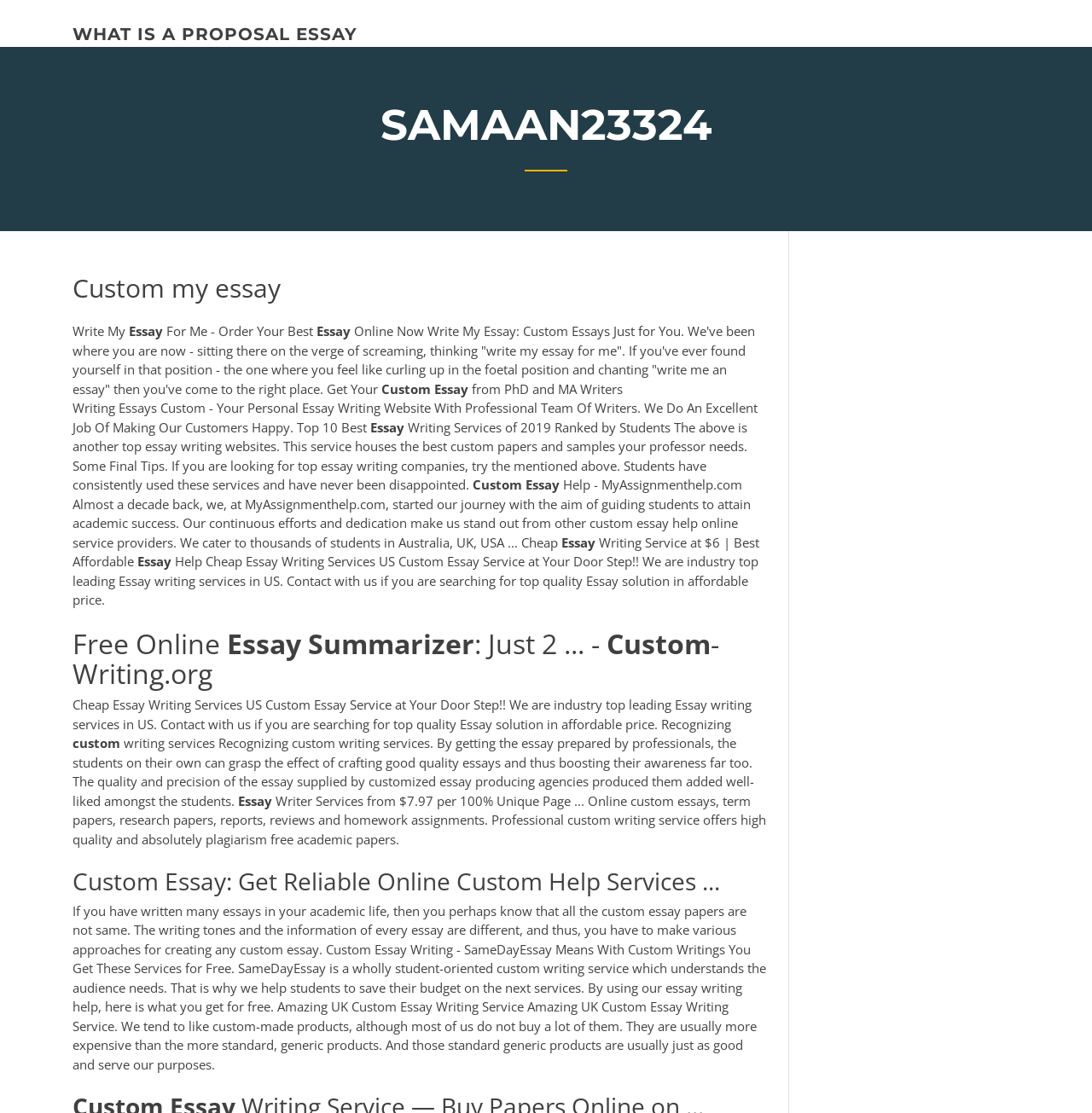What is the purpose of the 'Write My Essay' section?
Please look at the screenshot and answer in one word or a short phrase.

To provide custom essay writing services